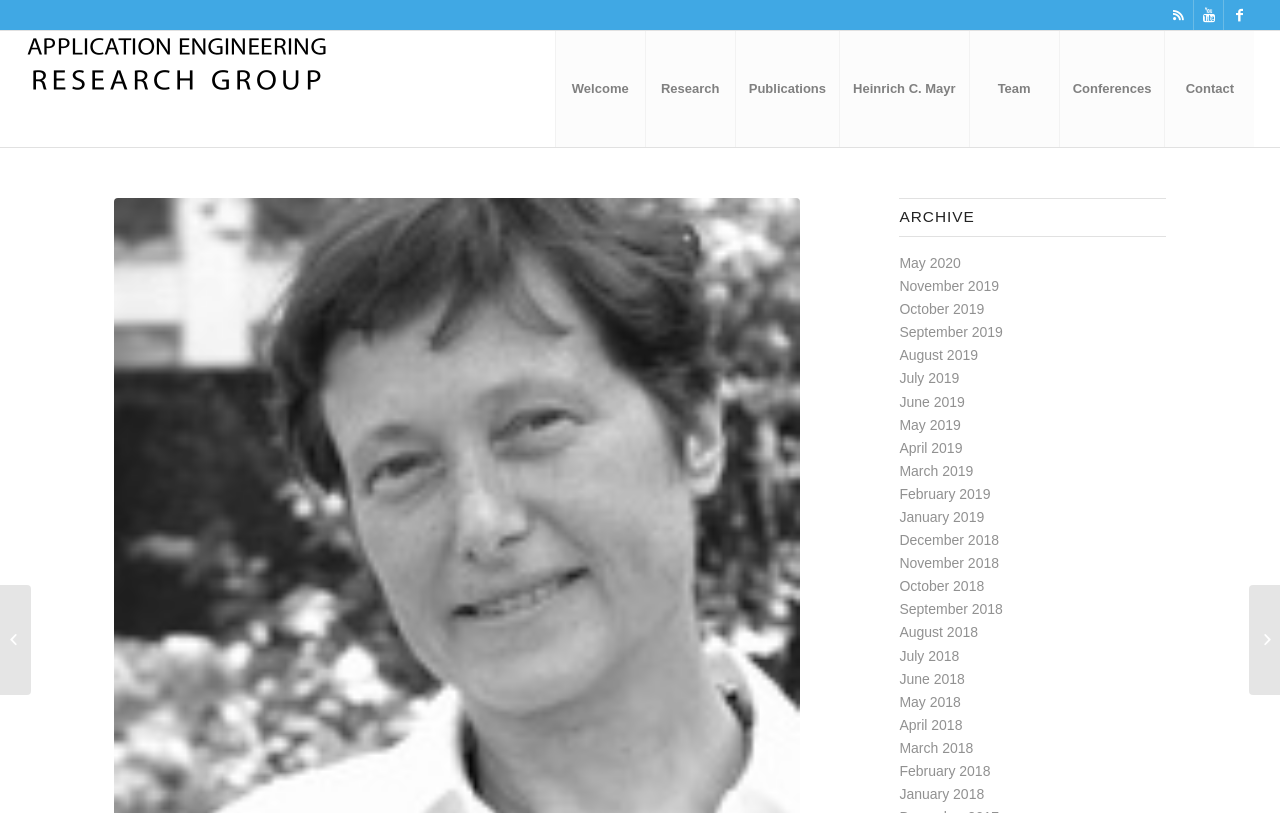Find the bounding box coordinates for the UI element whose description is: "Heinrich C. Mayr". The coordinates should be four float numbers between 0 and 1, in the format [left, top, right, bottom].

[0.656, 0.038, 0.757, 0.181]